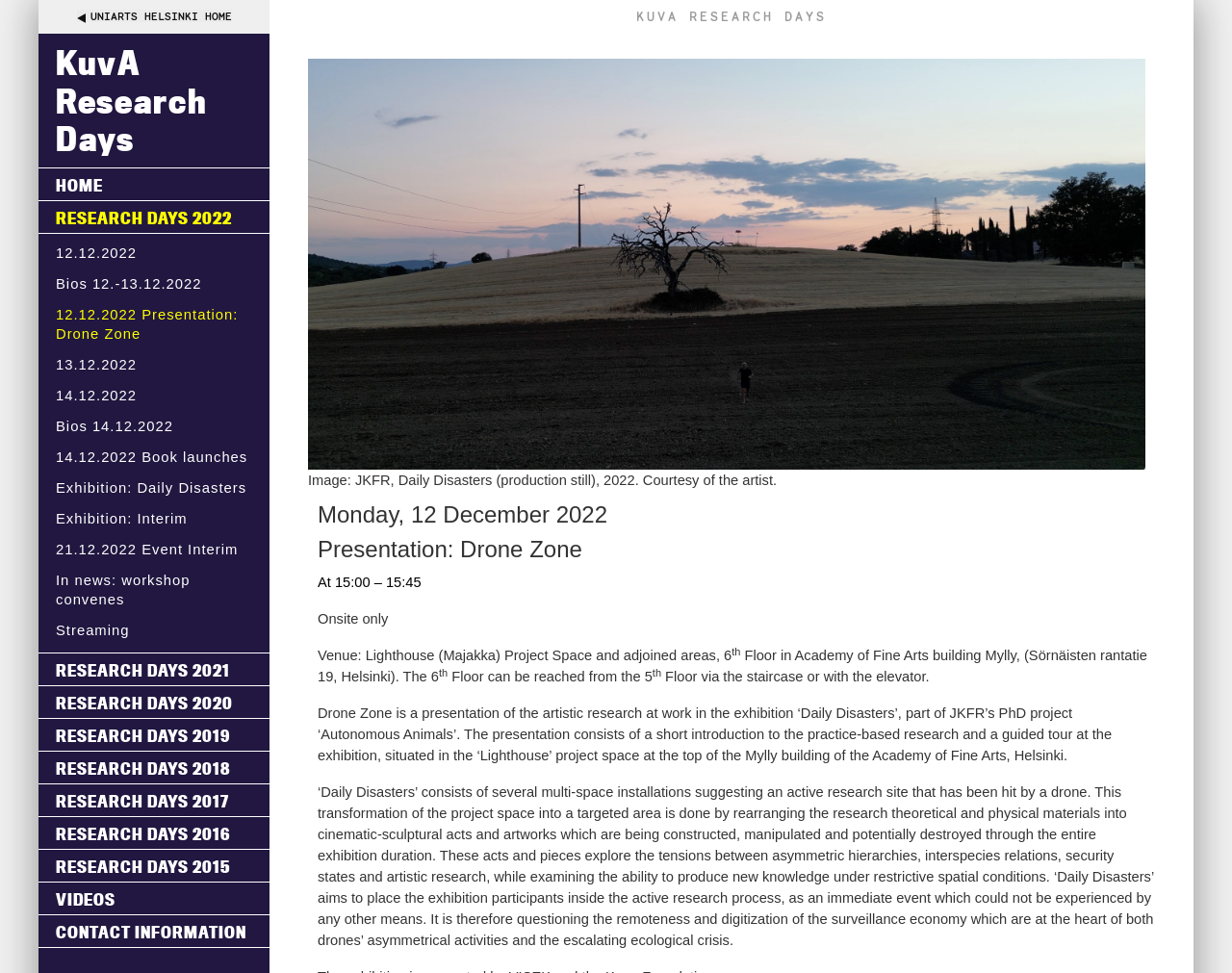Pinpoint the bounding box coordinates of the clickable area necessary to execute the following instruction: "Read more about GLAM CANES". The coordinates should be given as four float numbers between 0 and 1, namely [left, top, right, bottom].

None